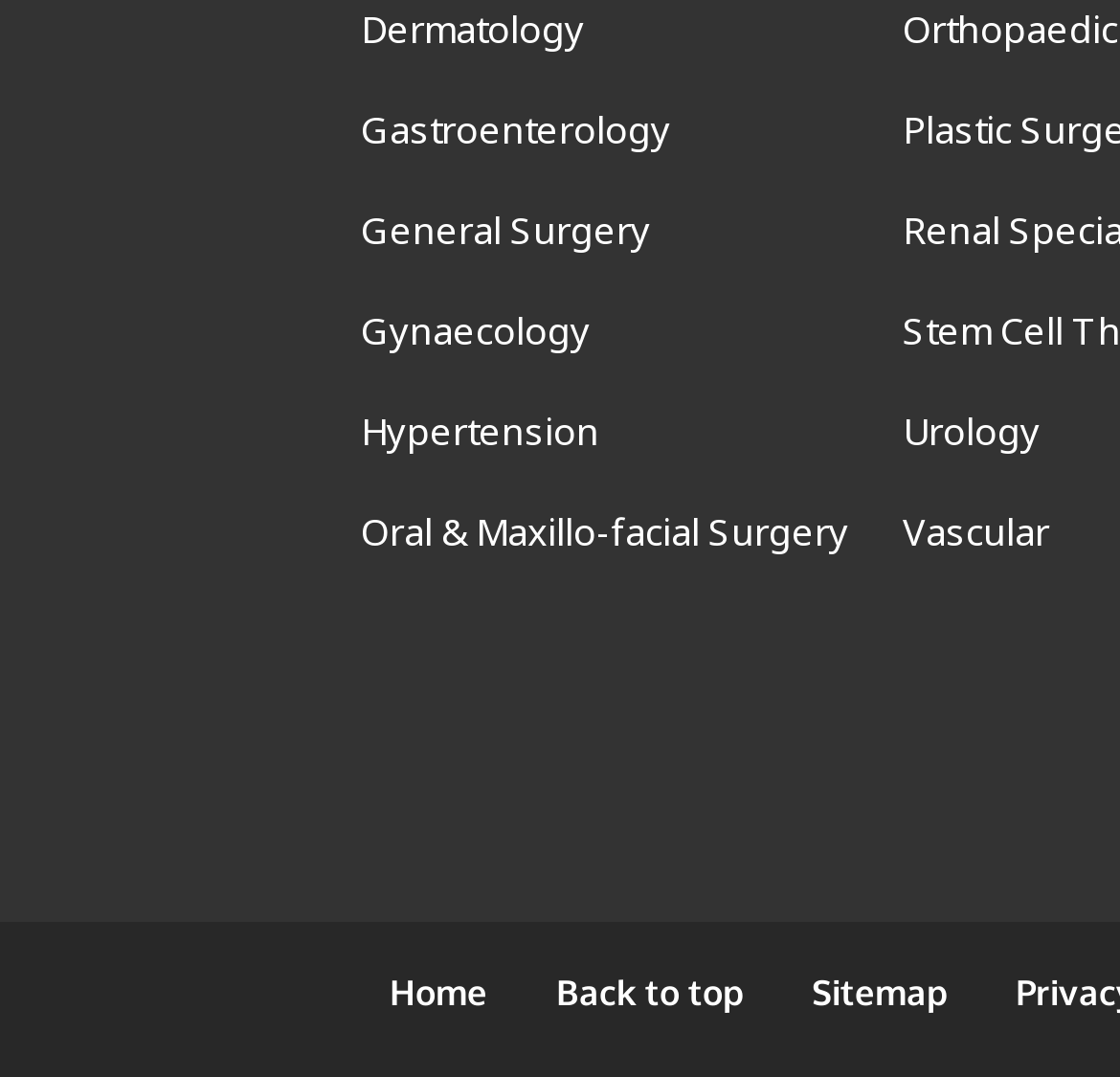Identify the bounding box coordinates for the UI element described as follows: Hypertension. Use the format (top-left x, top-left y, bottom-right x, bottom-right y) and ensure all values are floating point numbers between 0 and 1.

[0.322, 0.377, 0.535, 0.425]